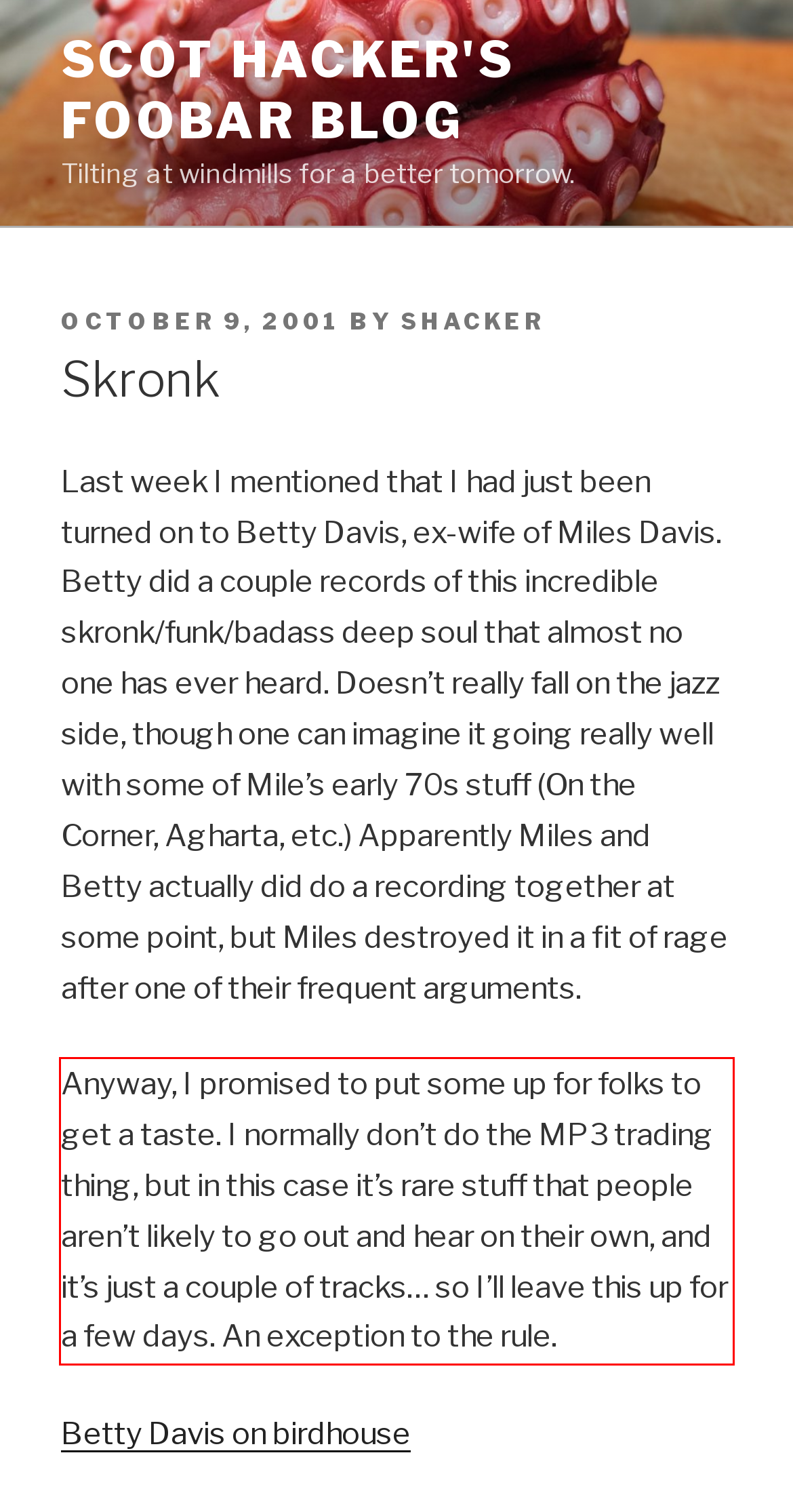Analyze the screenshot of a webpage where a red rectangle is bounding a UI element. Extract and generate the text content within this red bounding box.

Anyway, I promised to put some up for folks to get a taste. I normally don’t do the MP3 trading thing, but in this case it’s rare stuff that people aren’t likely to go out and hear on their own, and it’s just a couple of tracks… so I’ll leave this up for a few days. An exception to the rule.